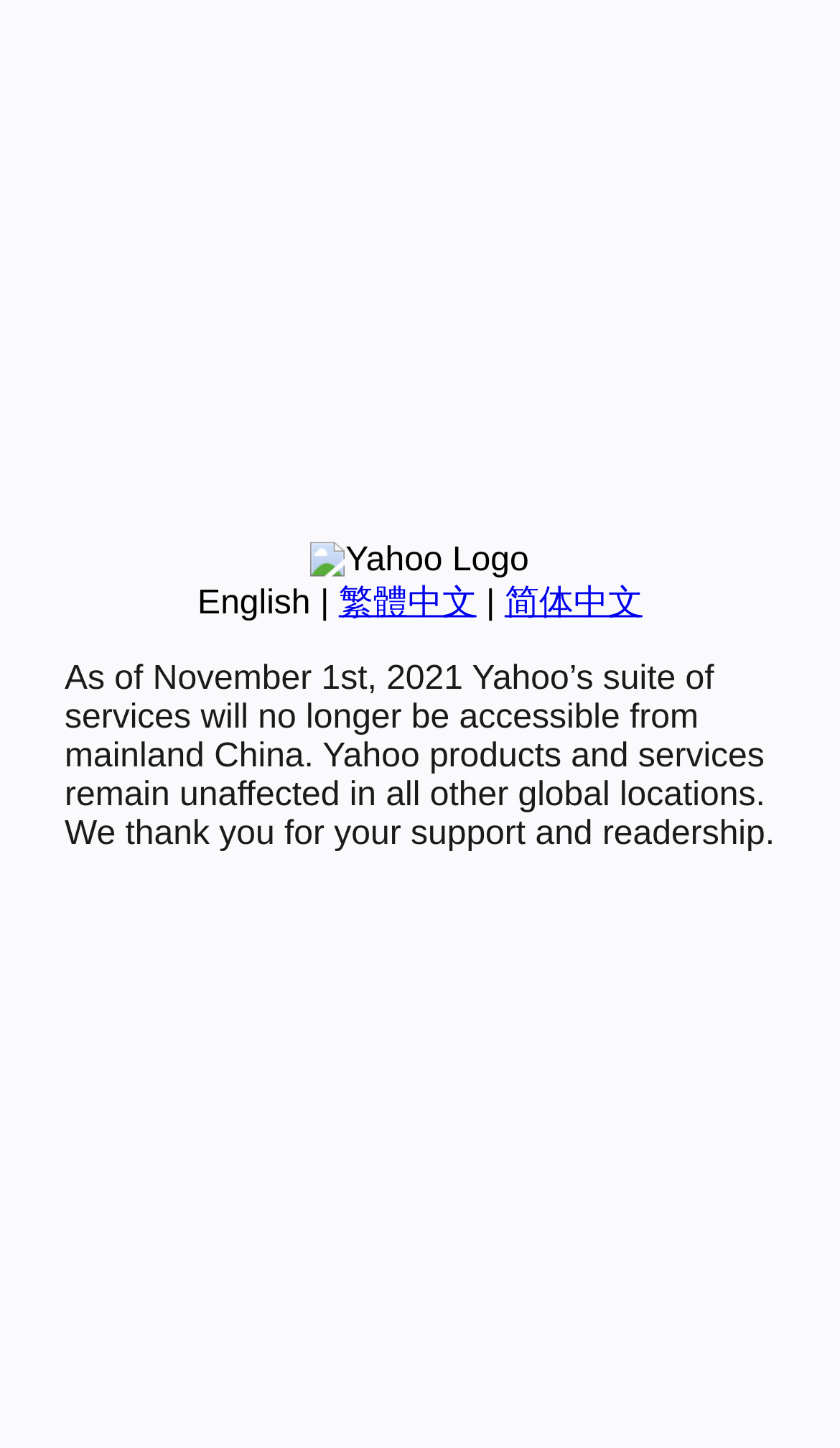From the element description: "简体中文", extract the bounding box coordinates of the UI element. The coordinates should be expressed as four float numbers between 0 and 1, in the order [left, top, right, bottom].

[0.601, 0.404, 0.765, 0.429]